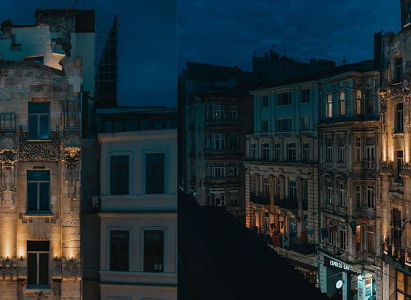Answer the question with a brief word or phrase:
What is the atmosphere of the city in the image?

Charming and vibrant